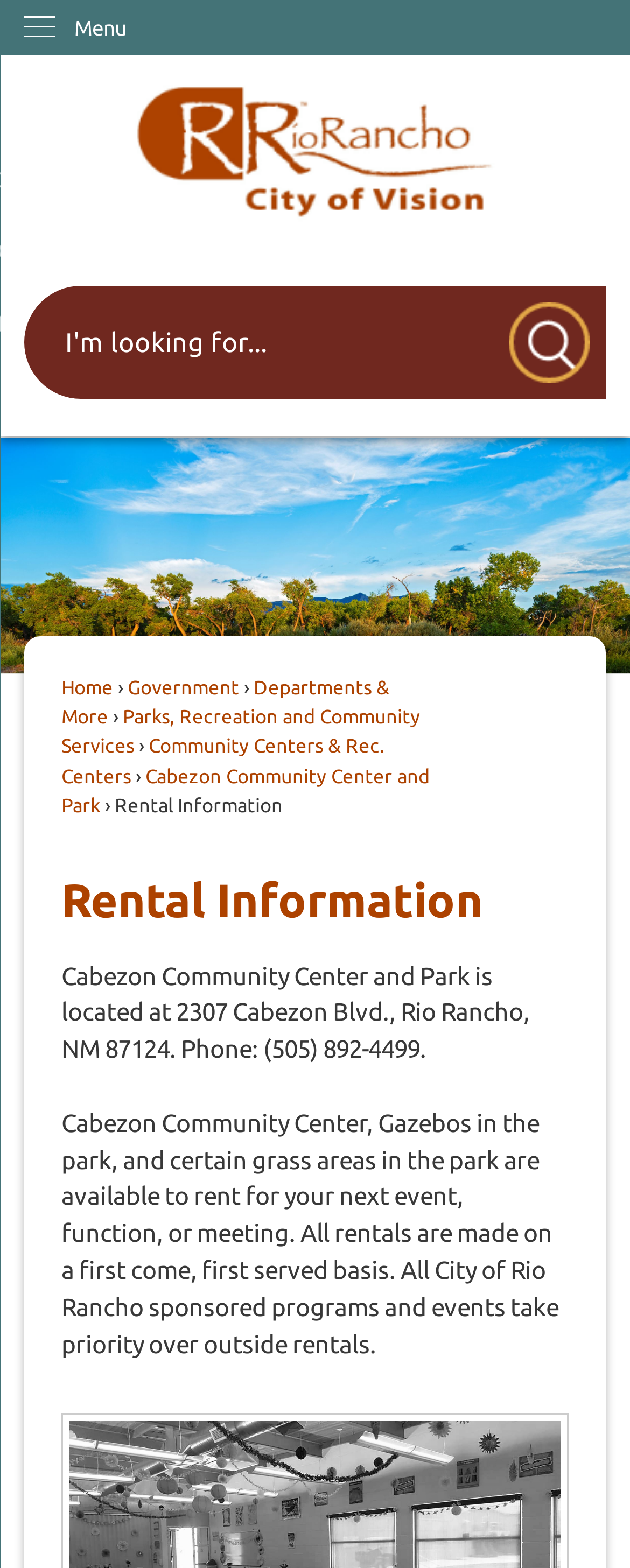Give a succinct answer to this question in a single word or phrase: 
What is the name of the community center?

Cabezon Community Center